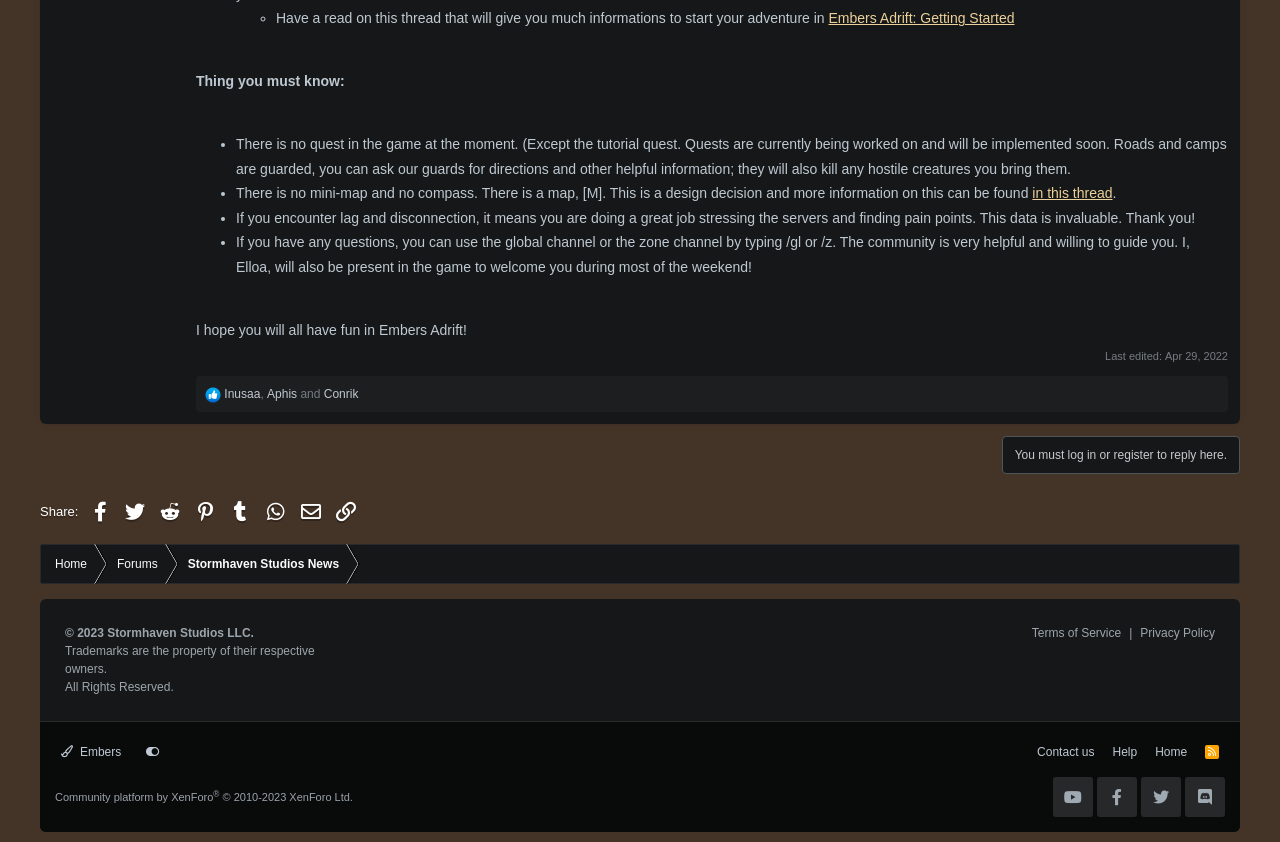Find the bounding box coordinates of the element to click in order to complete the given instruction: "Click on the 'Contact us' link."

[0.806, 0.876, 0.86, 0.911]